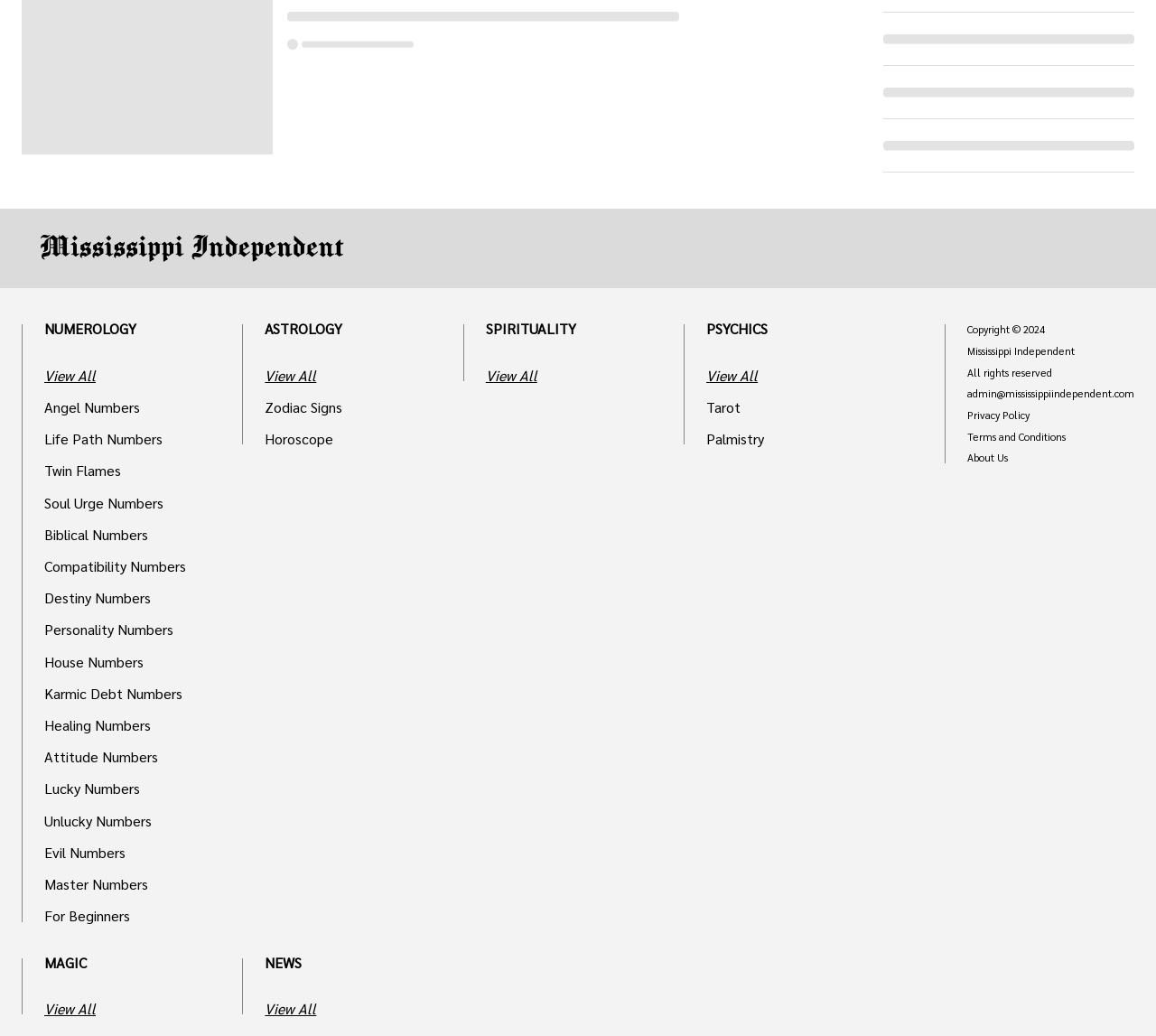Based on the element description "For Beginners", predict the bounding box coordinates of the UI element.

[0.038, 0.88, 0.178, 0.89]